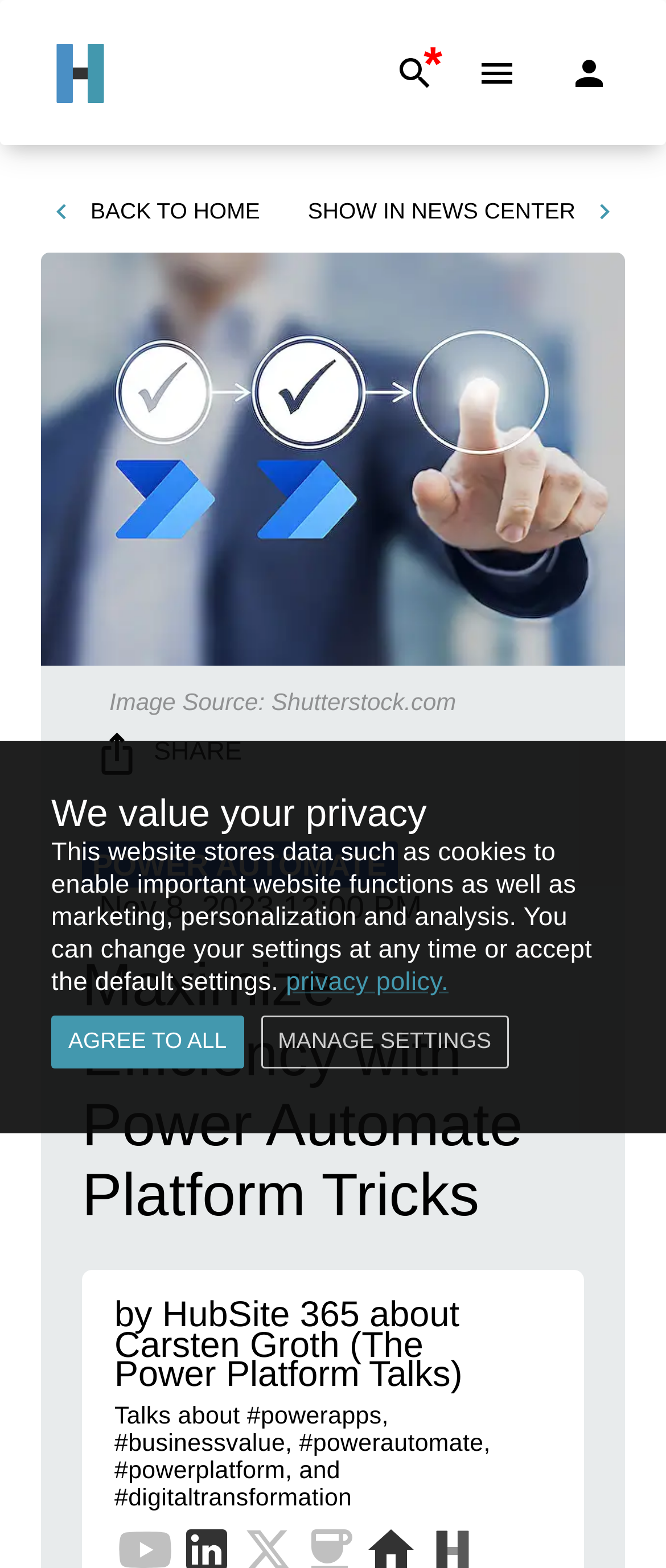Find the bounding box coordinates of the element you need to click on to perform this action: 'Click the share button'. The coordinates should be represented by four float values between 0 and 1, in the format [left, top, right, bottom].

[0.123, 0.457, 0.392, 0.504]